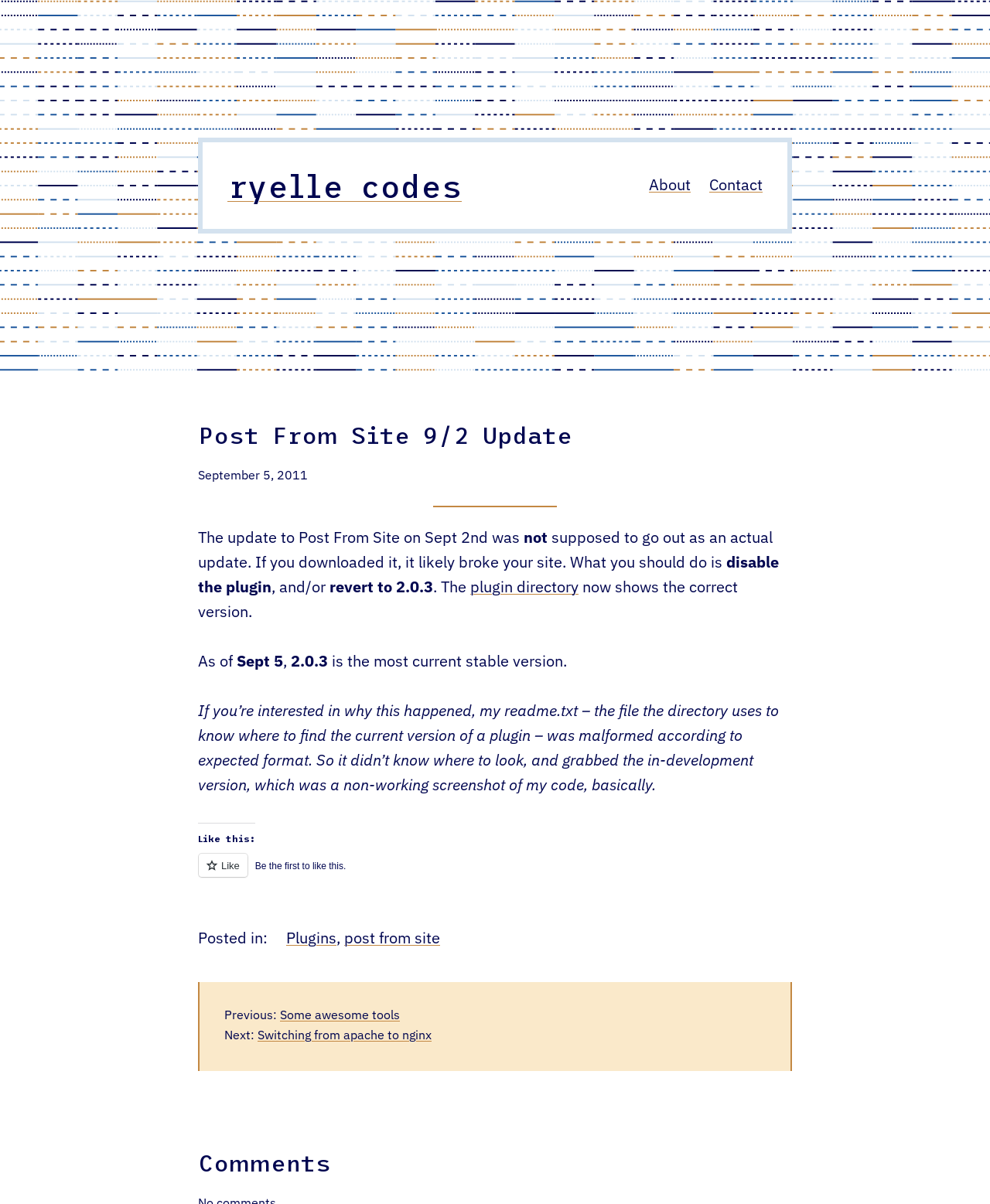What is the category of the post?
Kindly give a detailed and elaborate answer to the question.

The webpage shows that the post is categorized under 'Plugins' and 'post from site', indicating that the post is related to plugins, specifically the Post From Site plugin.